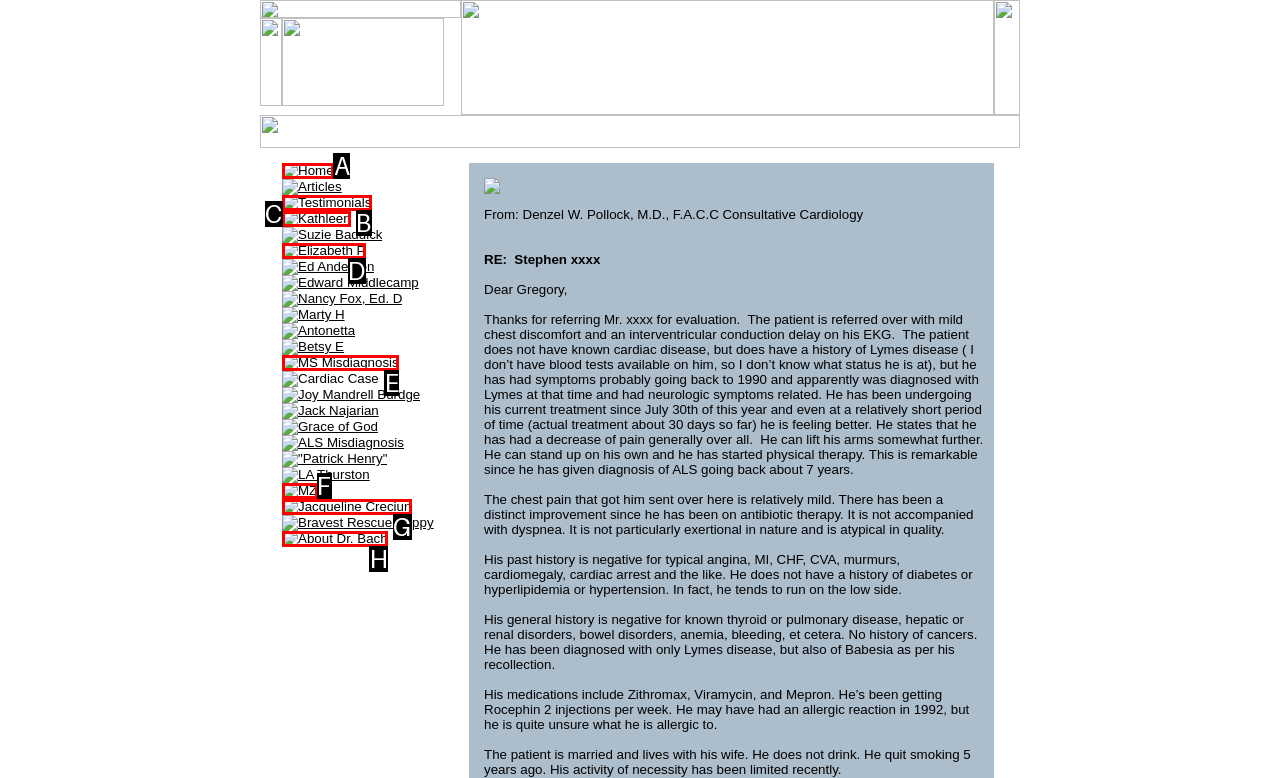Which option is described as follows: alt="Home" name="CM4all_1510"
Answer with the letter of the matching option directly.

A